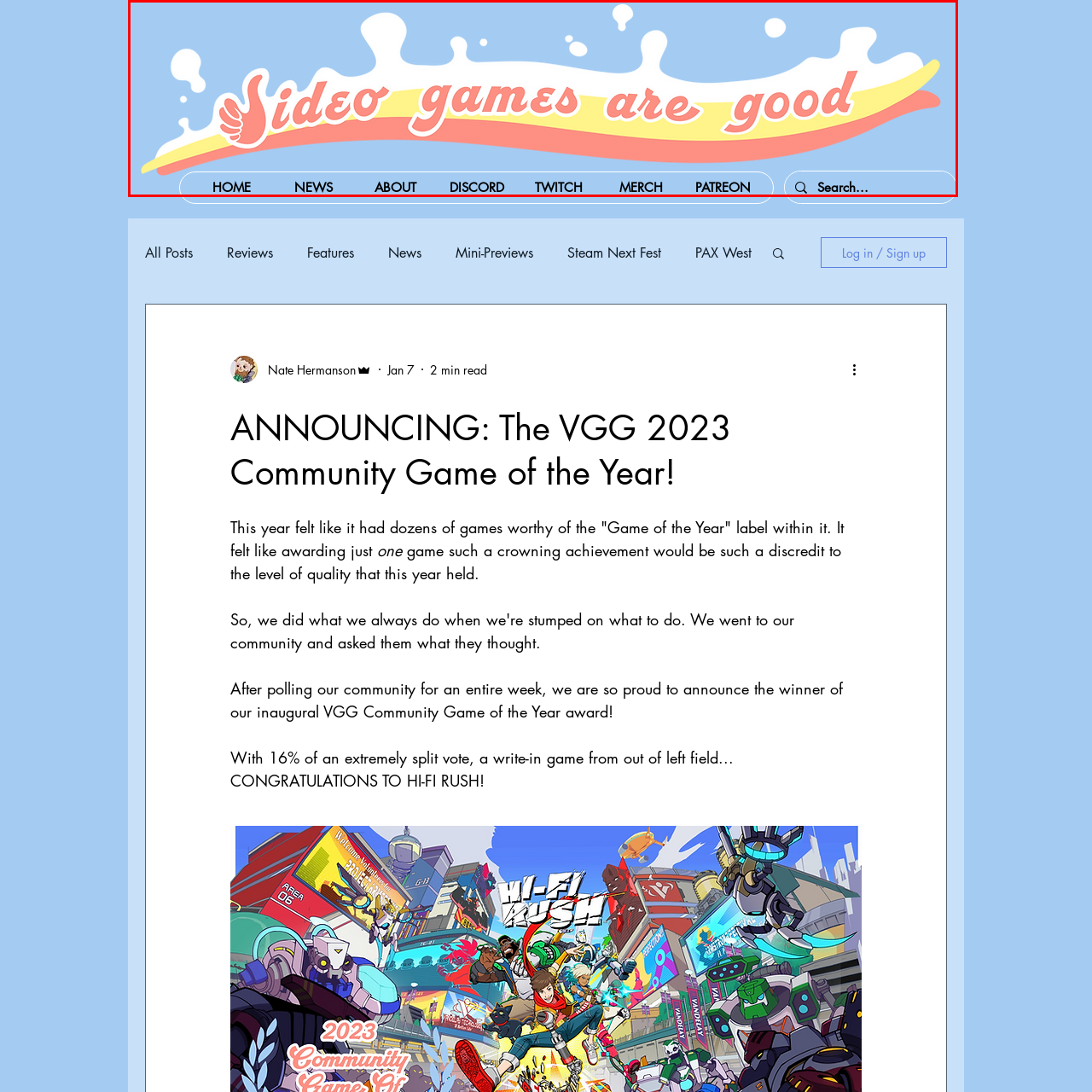What shape is the letter 'V' designed to resemble?
Observe the image part marked by the red bounding box and give a detailed answer to the question.

According to the caption, the letter 'V' is 'fashioned to resemble a thumbs-up gesture', which symbolizes approval and positivity towards video games.